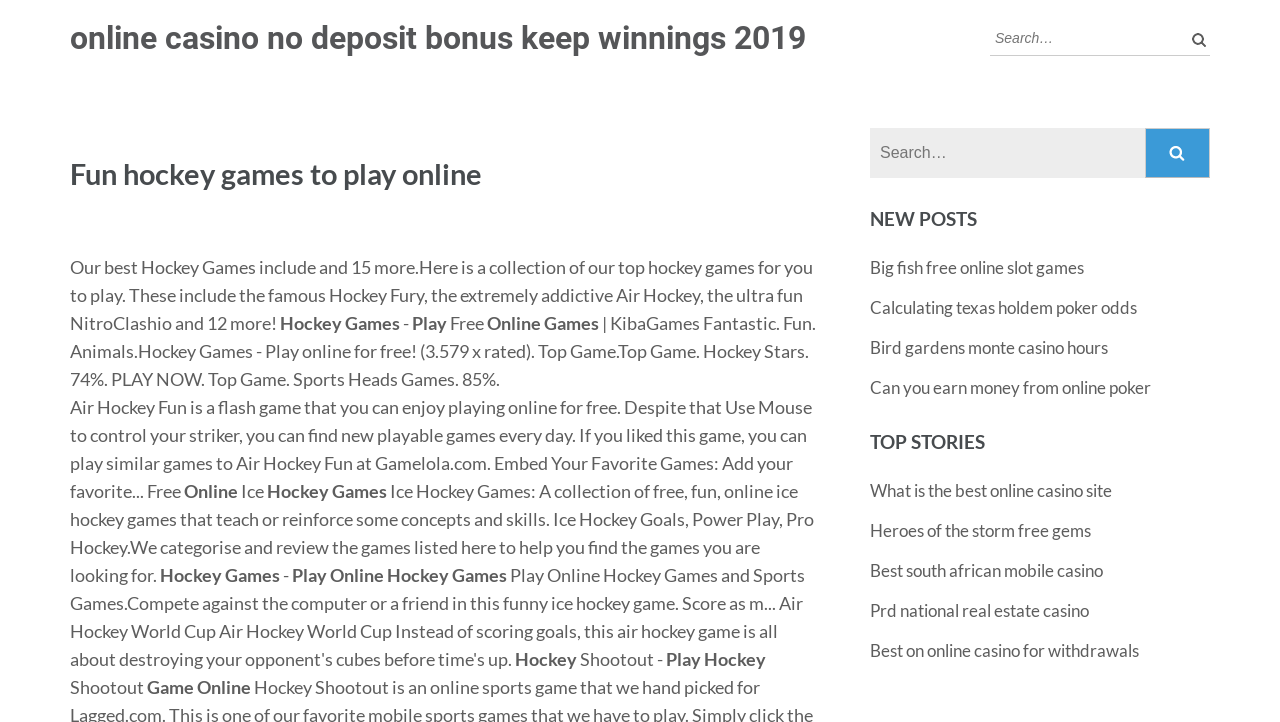Identify and provide the main heading of the webpage.

Fun hockey games to play online